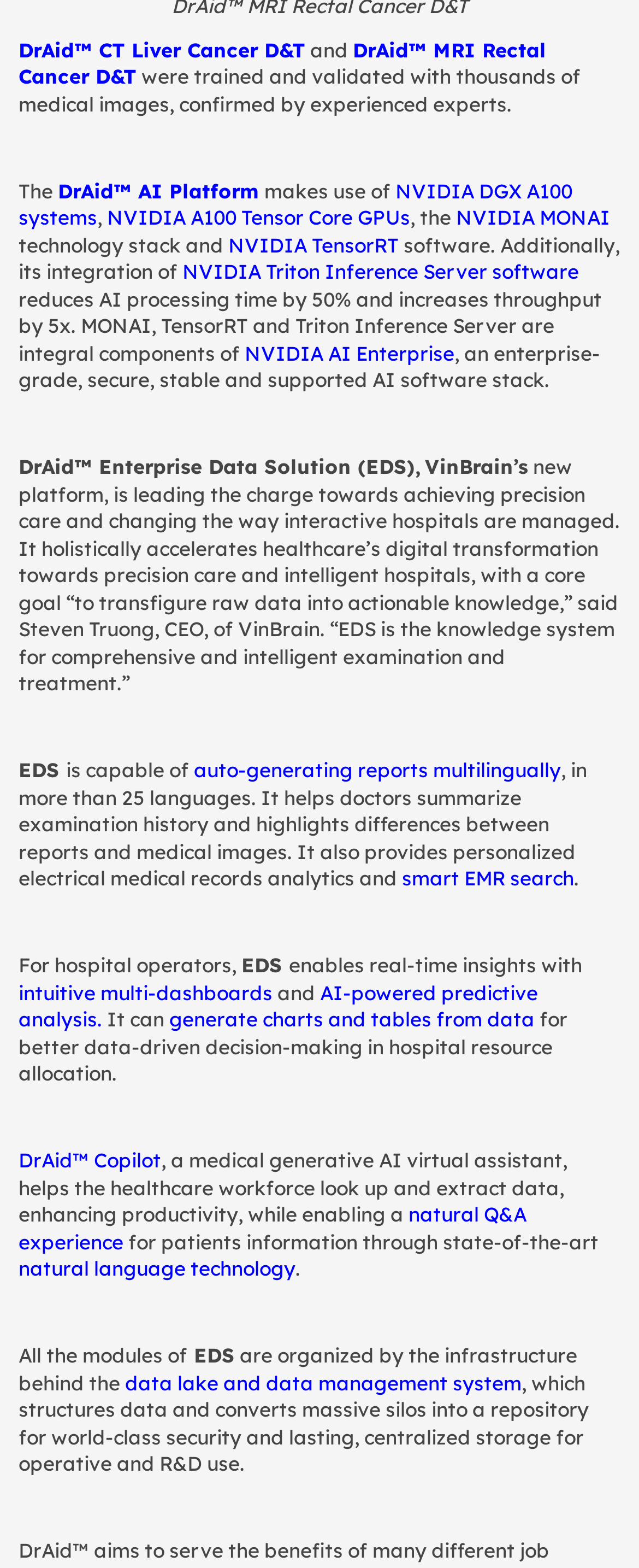Reply to the question below using a single word or brief phrase:
What is the goal of EDS?

To transfigure raw data into actionable knowledge